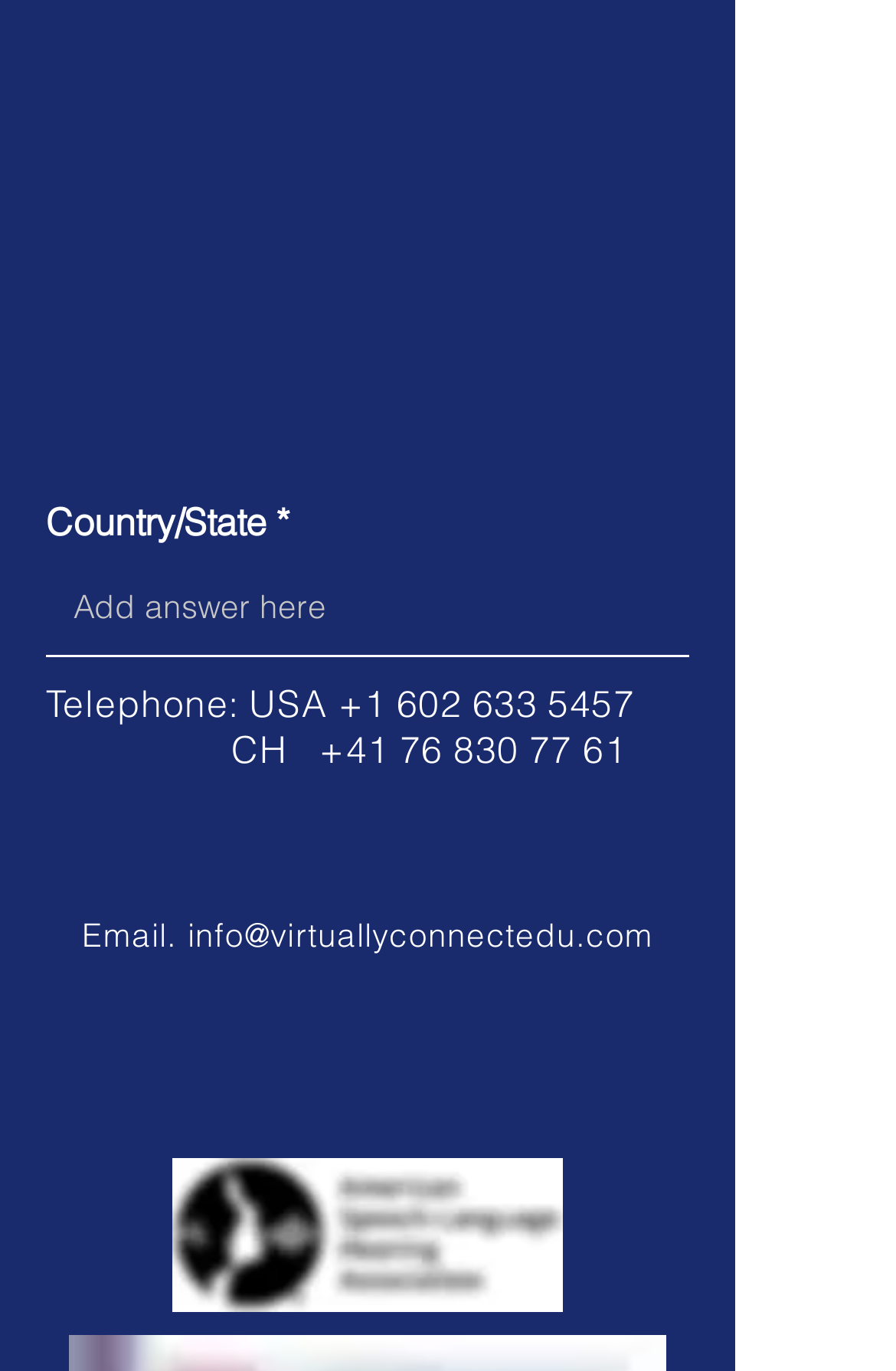Can you specify the bounding box coordinates for the region that should be clicked to fulfill this instruction: "Enter email address".

[0.067, 0.055, 0.754, 0.126]